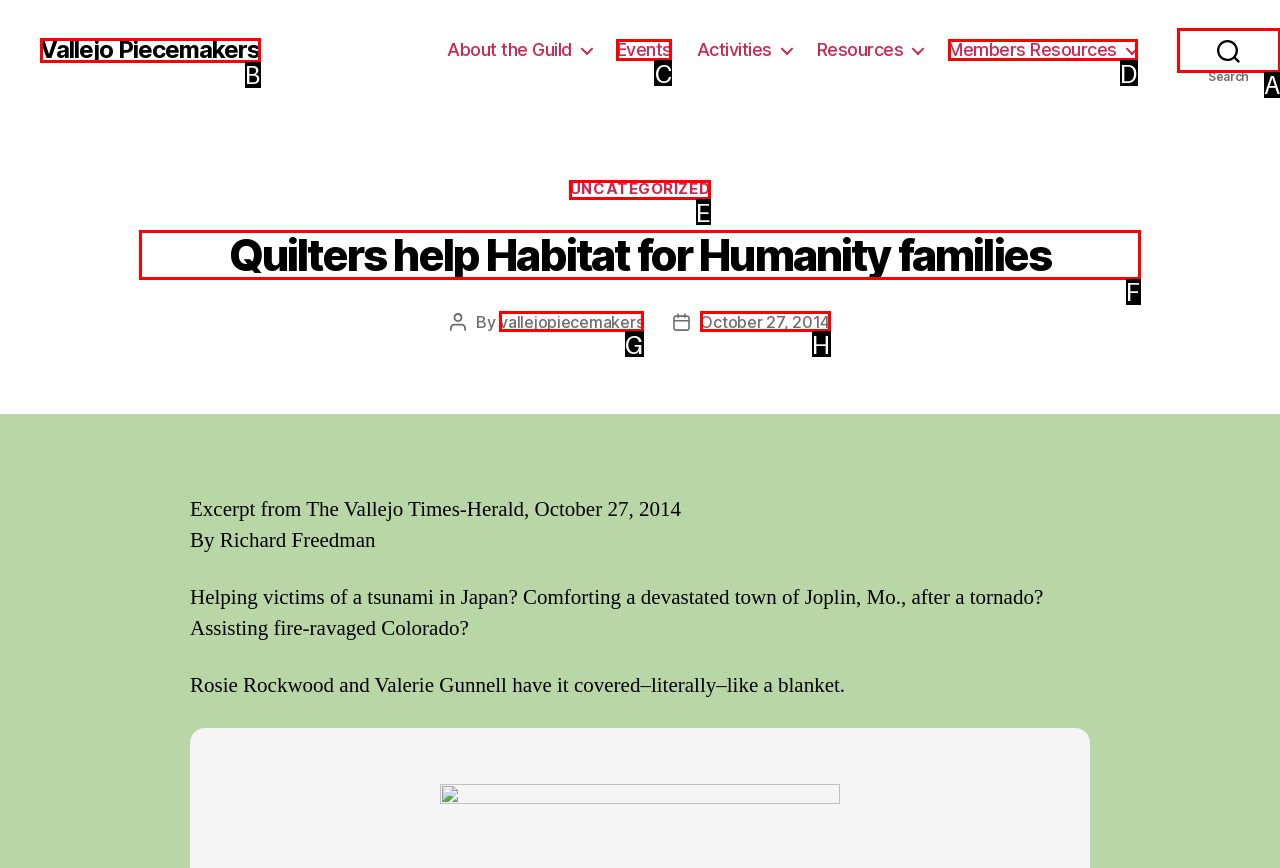Identify which lettered option completes the task: Read the 'Quilters help Habitat for Humanity families' article. Provide the letter of the correct choice.

F